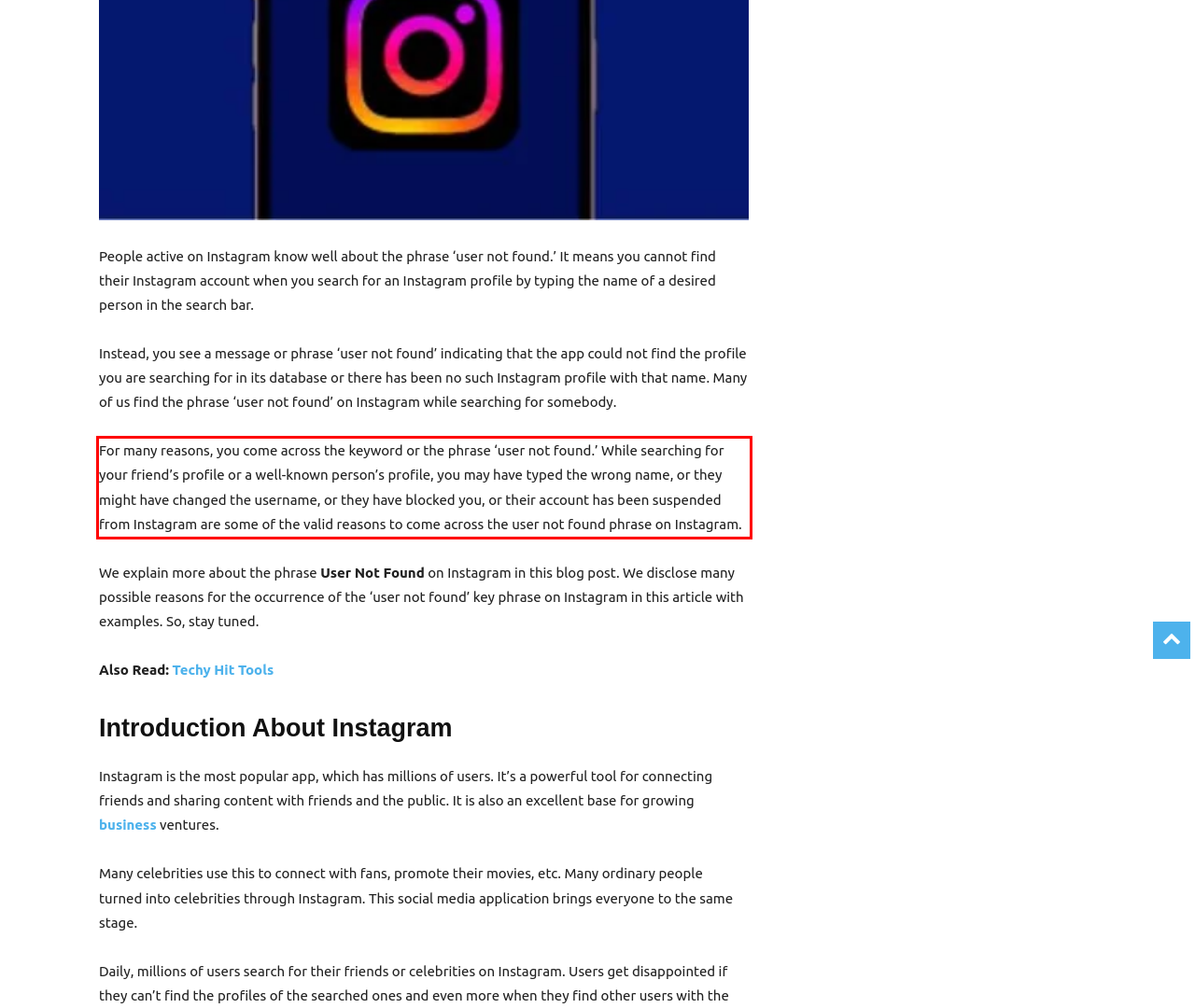You have a screenshot of a webpage with a red bounding box. Use OCR to generate the text contained within this red rectangle.

For many reasons, you come across the keyword or the phrase ‘user not found.’ While searching for your friend’s profile or a well-known person’s profile, you may have typed the wrong name, or they might have changed the username, or they have blocked you, or their account has been suspended from Instagram are some of the valid reasons to come across the user not found phrase on Instagram.